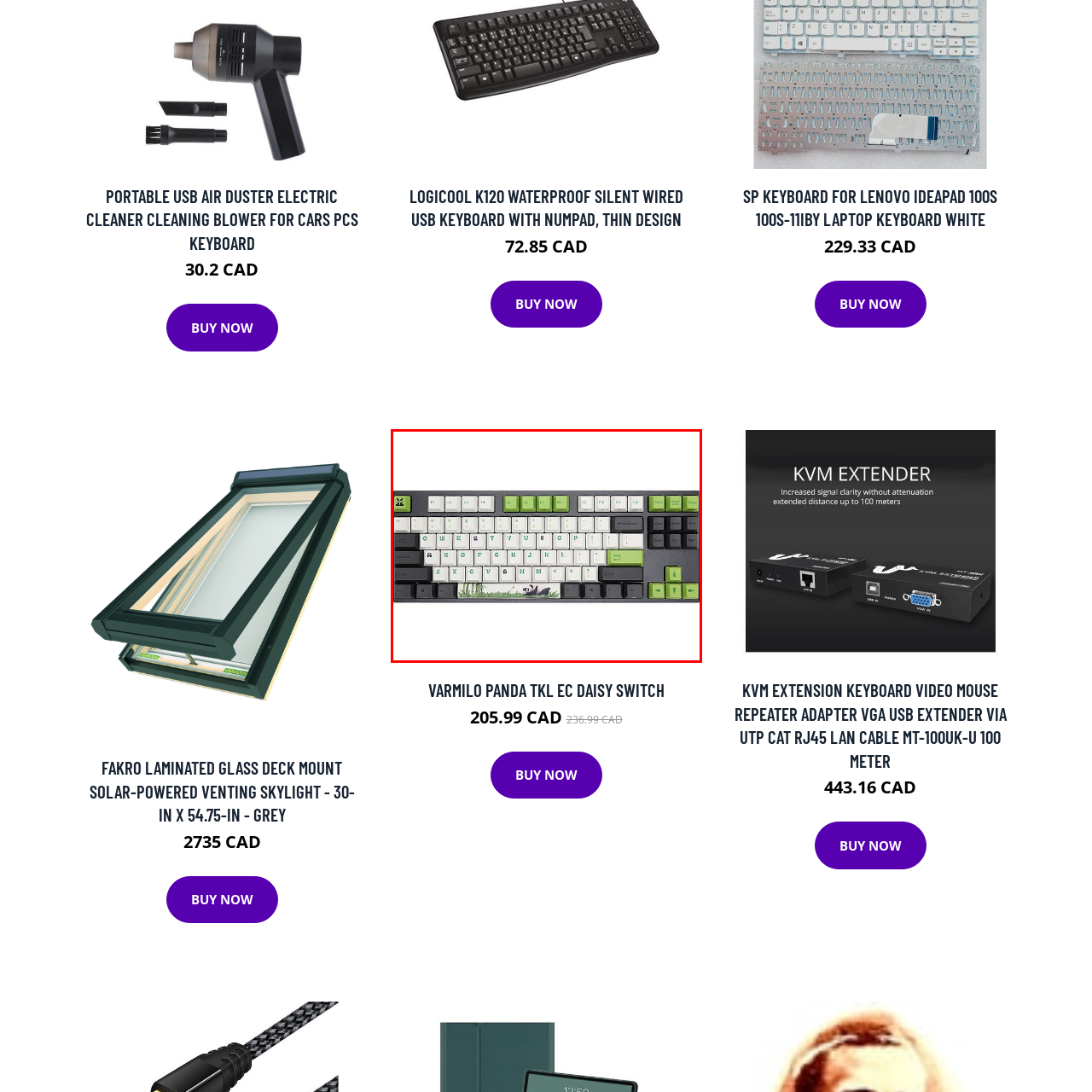What is depicted on the decorative keycap layout?
Look at the section marked by the red bounding box and provide a single word or phrase as your answer.

A panda amidst grass